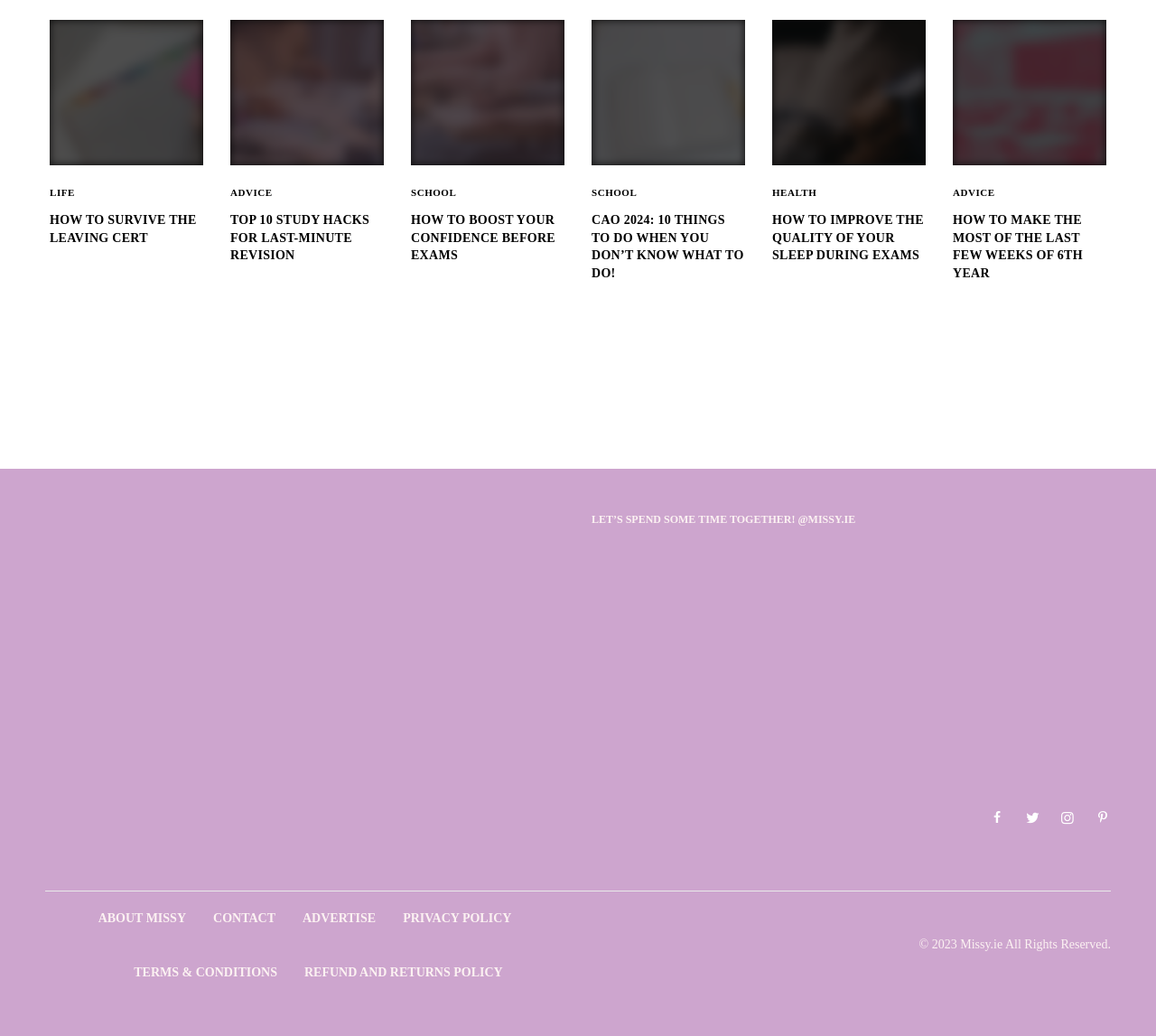Please identify the bounding box coordinates of the clickable element to fulfill the following instruction: "Check out the 'Wake up babes…' news". The coordinates should be four float numbers between 0 and 1, i.e., [left, top, right, bottom].

[0.512, 0.532, 0.66, 0.663]